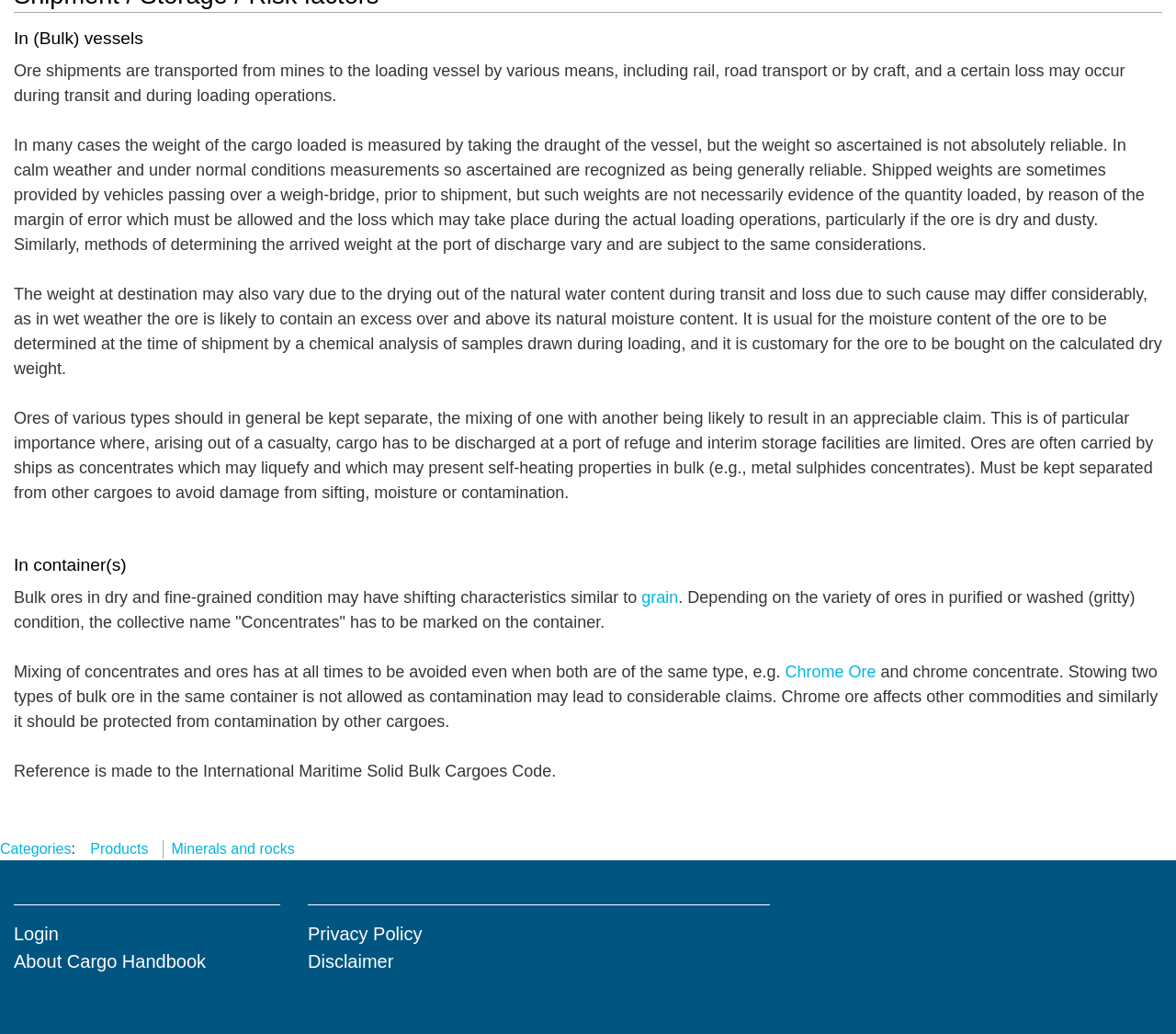Please identify the bounding box coordinates of the element that needs to be clicked to execute the following command: "Click on the 'Minerals and rocks' link". Provide the bounding box using four float numbers between 0 and 1, formatted as [left, top, right, bottom].

[0.146, 0.814, 0.251, 0.829]